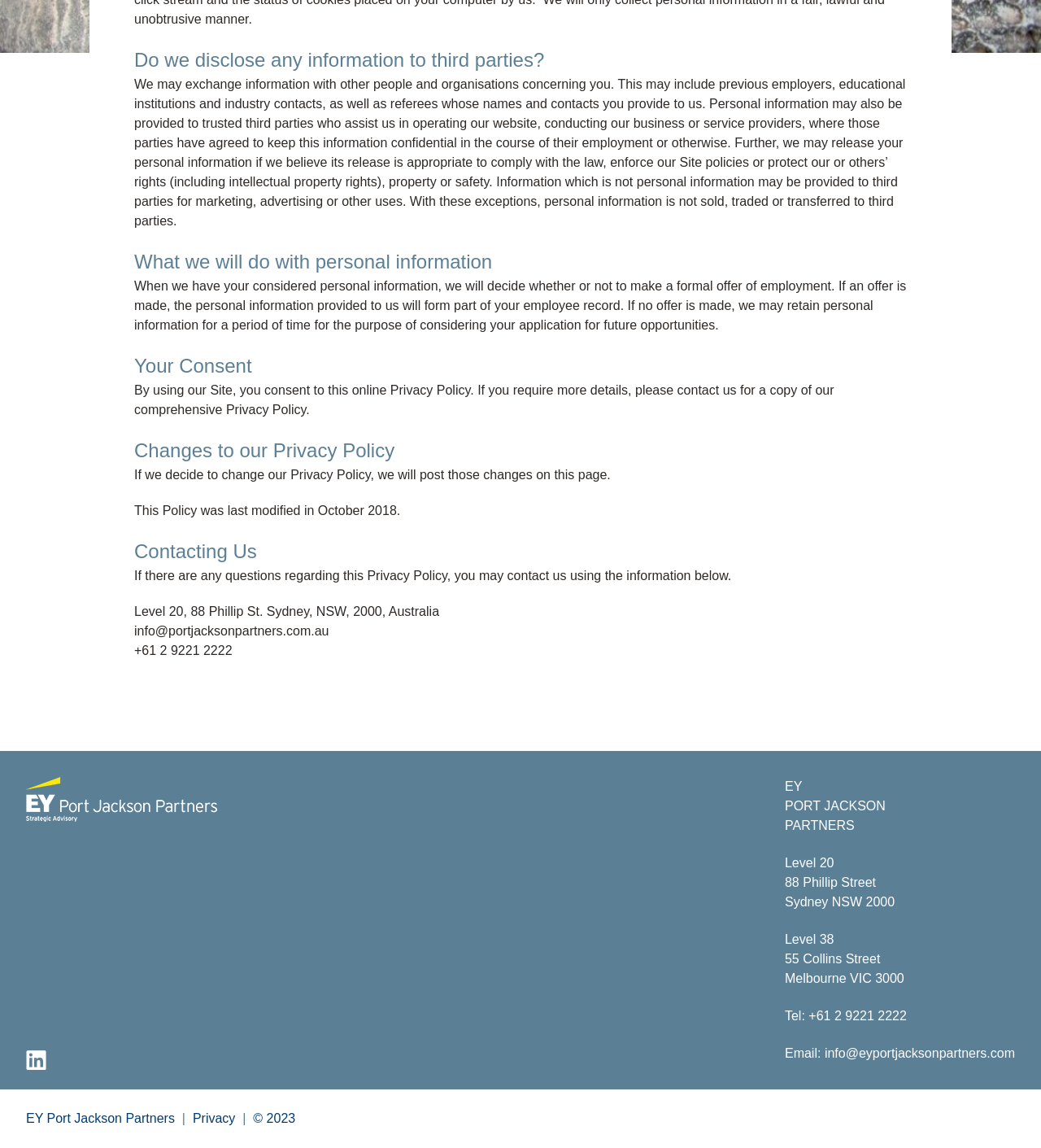Locate the bounding box for the described UI element: "+61 2 9221 2222". Ensure the coordinates are four float numbers between 0 and 1, formatted as [left, top, right, bottom].

[0.777, 0.879, 0.871, 0.891]